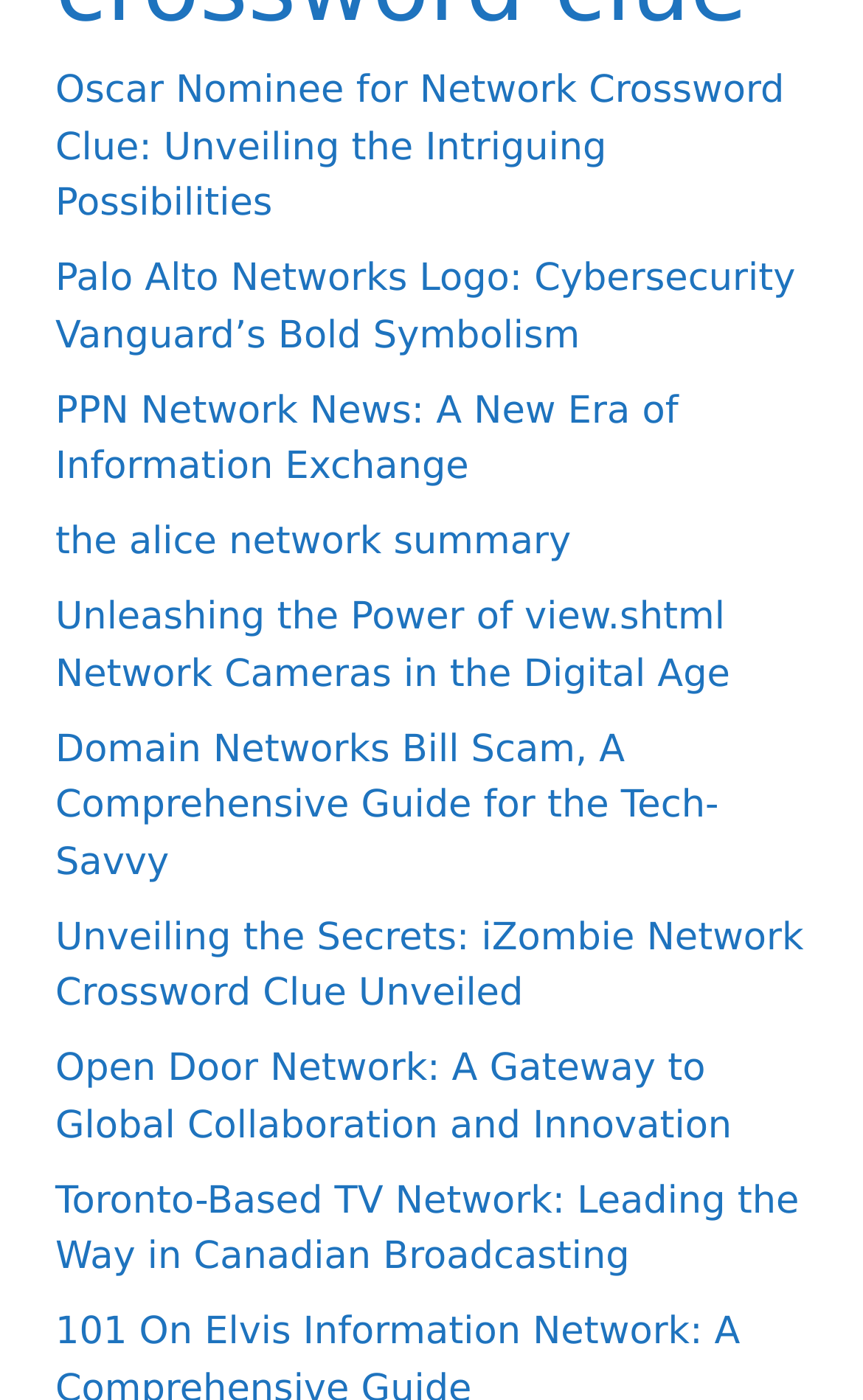Determine the bounding box coordinates of the UI element that matches the following description: "the alice network summary". The coordinates should be four float numbers between 0 and 1 in the format [left, top, right, bottom].

[0.064, 0.371, 0.662, 0.403]